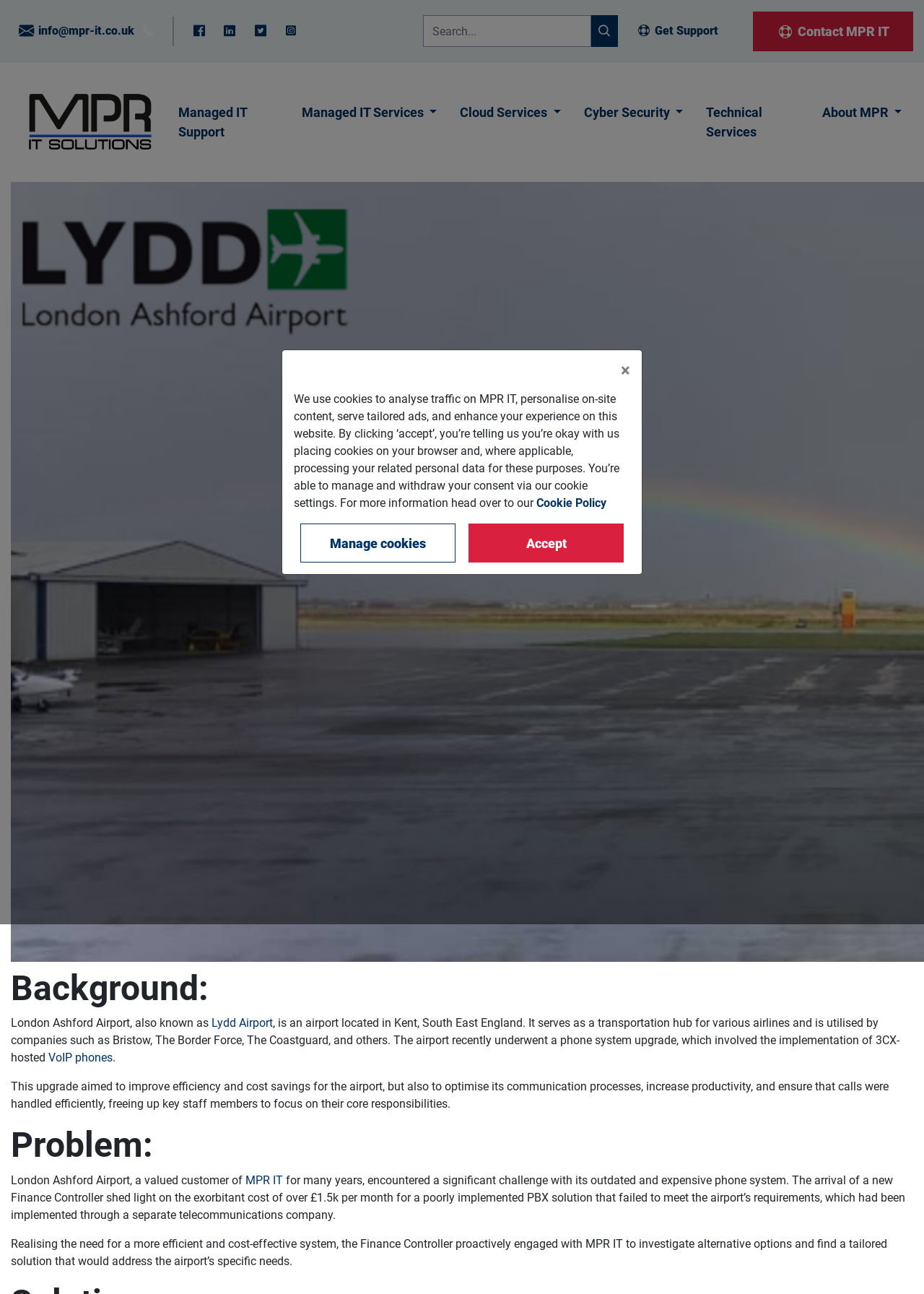Given the element description, predict the bounding box coordinates in the format (top-left x, top-left y, bottom-right x, bottom-right y), using floating point numbers between 0 and 1: Contact MPR IT

[0.815, 0.009, 0.988, 0.039]